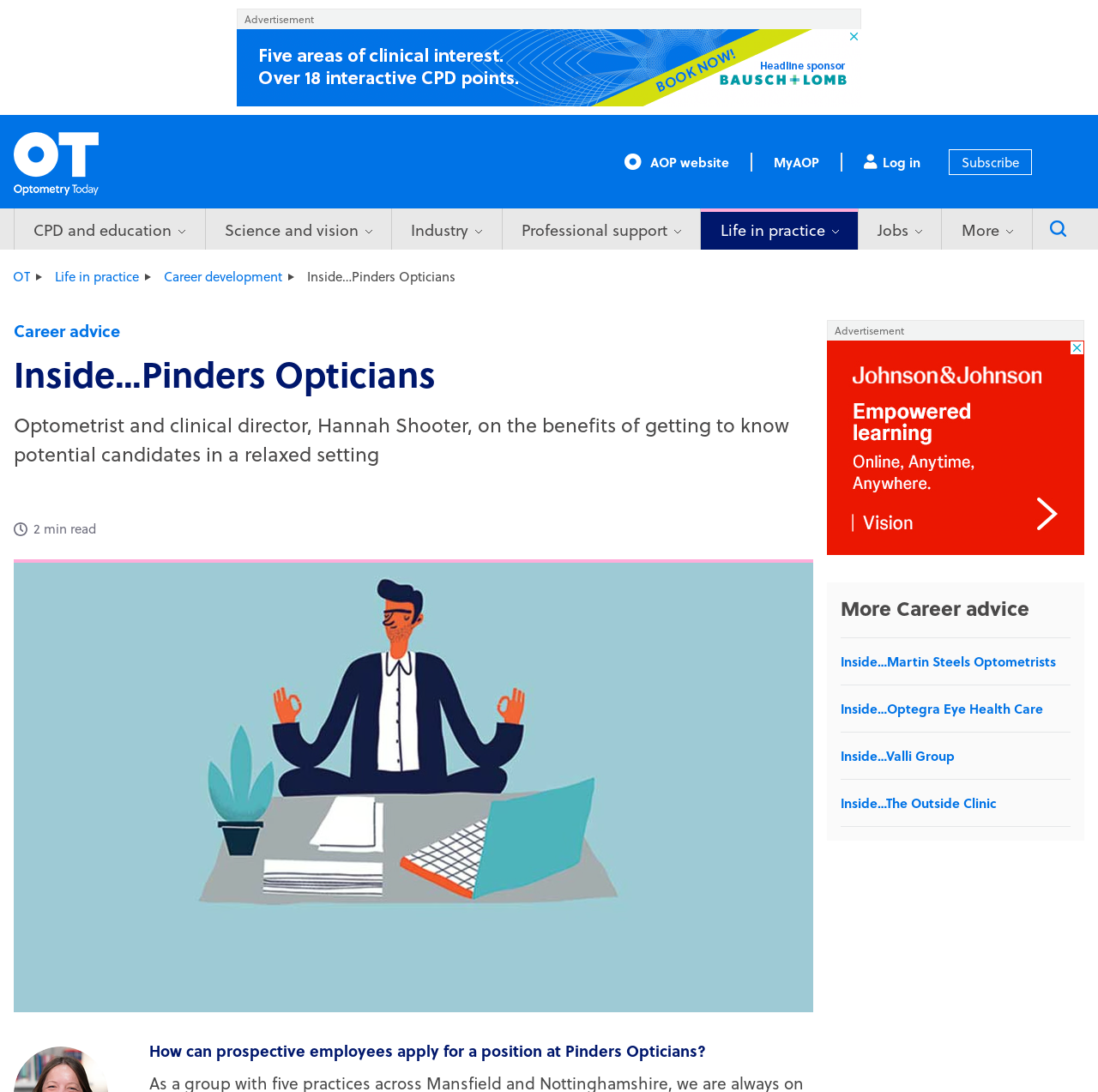Bounding box coordinates are to be given in the format (top-left x, top-left y, bottom-right x, bottom-right y). All values must be floating point numbers between 0 and 1. Provide the bounding box coordinate for the UI element described as: Inside…Martin Steels Optometrists

[0.766, 0.597, 0.975, 0.614]